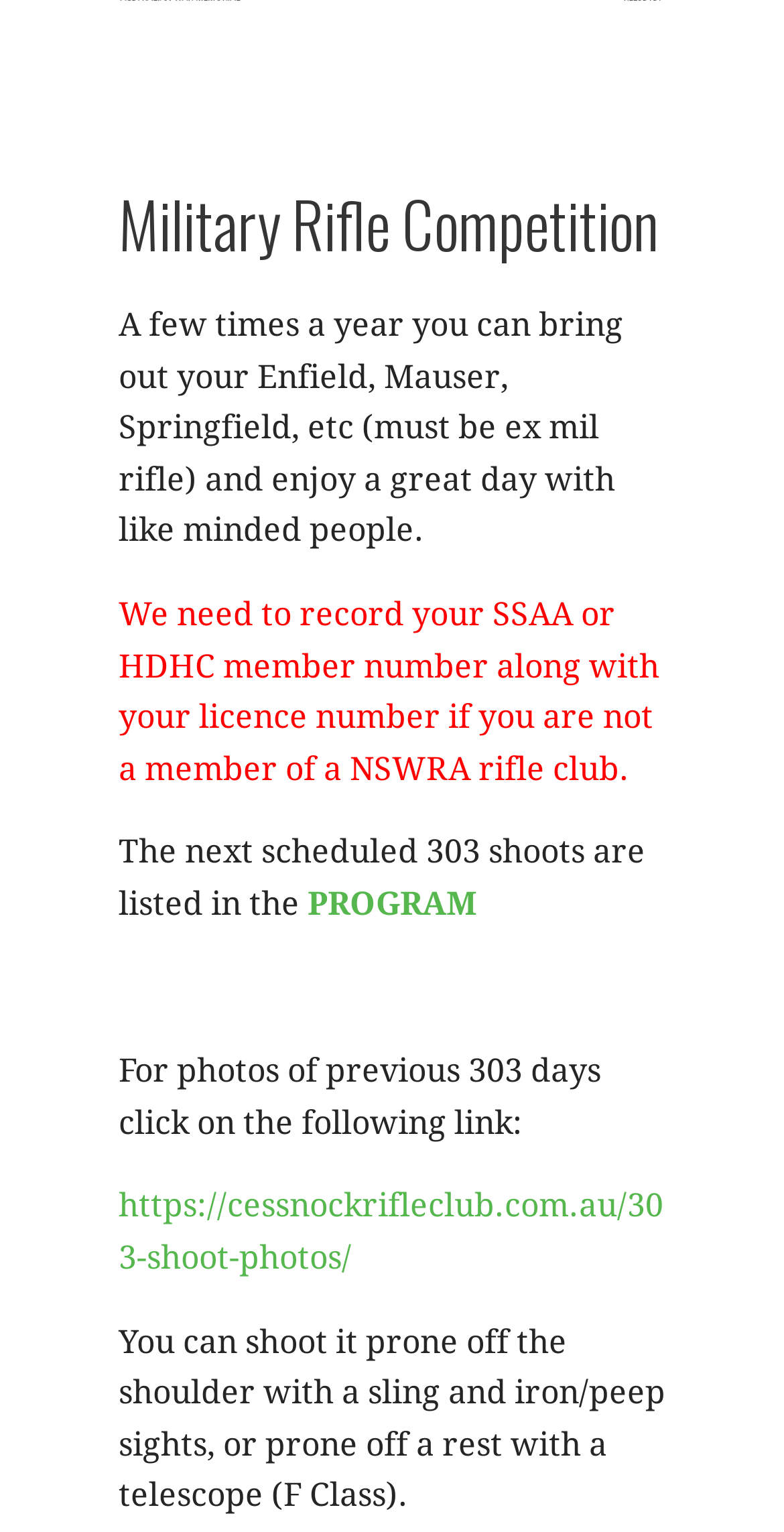What type of rifles are allowed in the competition?
Give a single word or phrase answer based on the content of the image.

Ex mil rifles